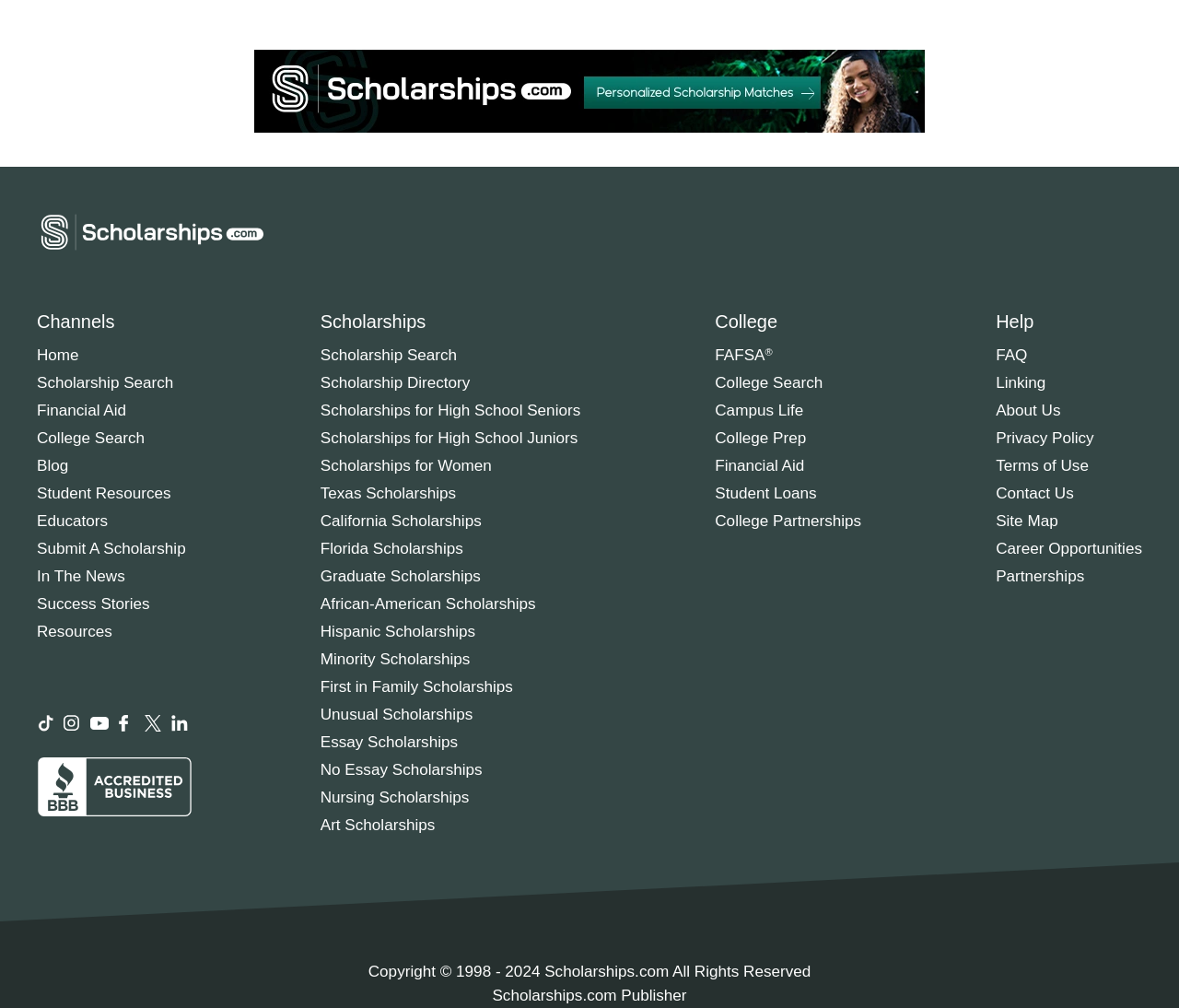Could you provide the bounding box coordinates for the portion of the screen to click to complete this instruction: "Click on the 'Scholarship Search' link"?

[0.272, 0.344, 0.388, 0.361]